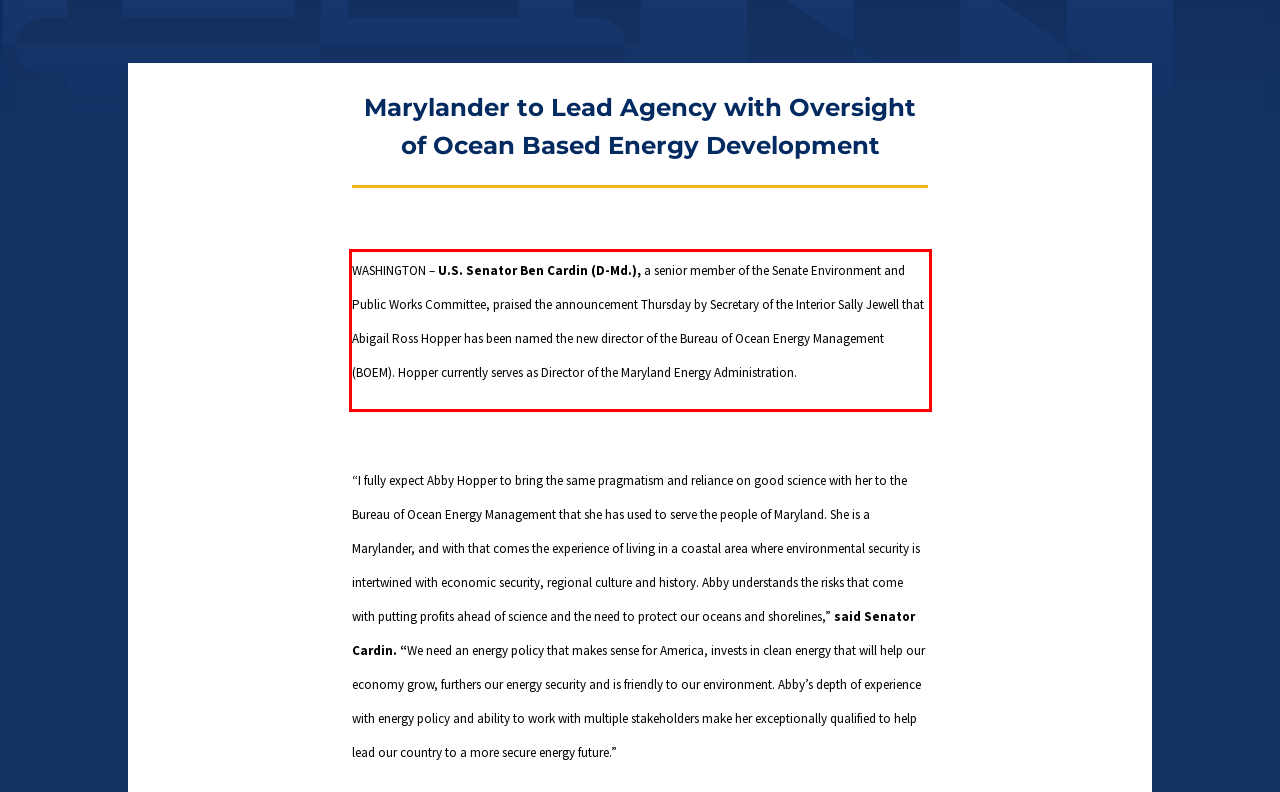Using the provided webpage screenshot, recognize the text content in the area marked by the red bounding box.

WASHINGTON – U.S. Senator Ben Cardin (D-Md.), a senior member of the Senate Environment and Public Works Committee, praised the announcement Thursday by Secretary of the Interior Sally Jewell that Abigail Ross Hopper has been named the new director of the Bureau of Ocean Energy Management (BOEM). Hopper currently serves as Director of the Maryland Energy Administration.